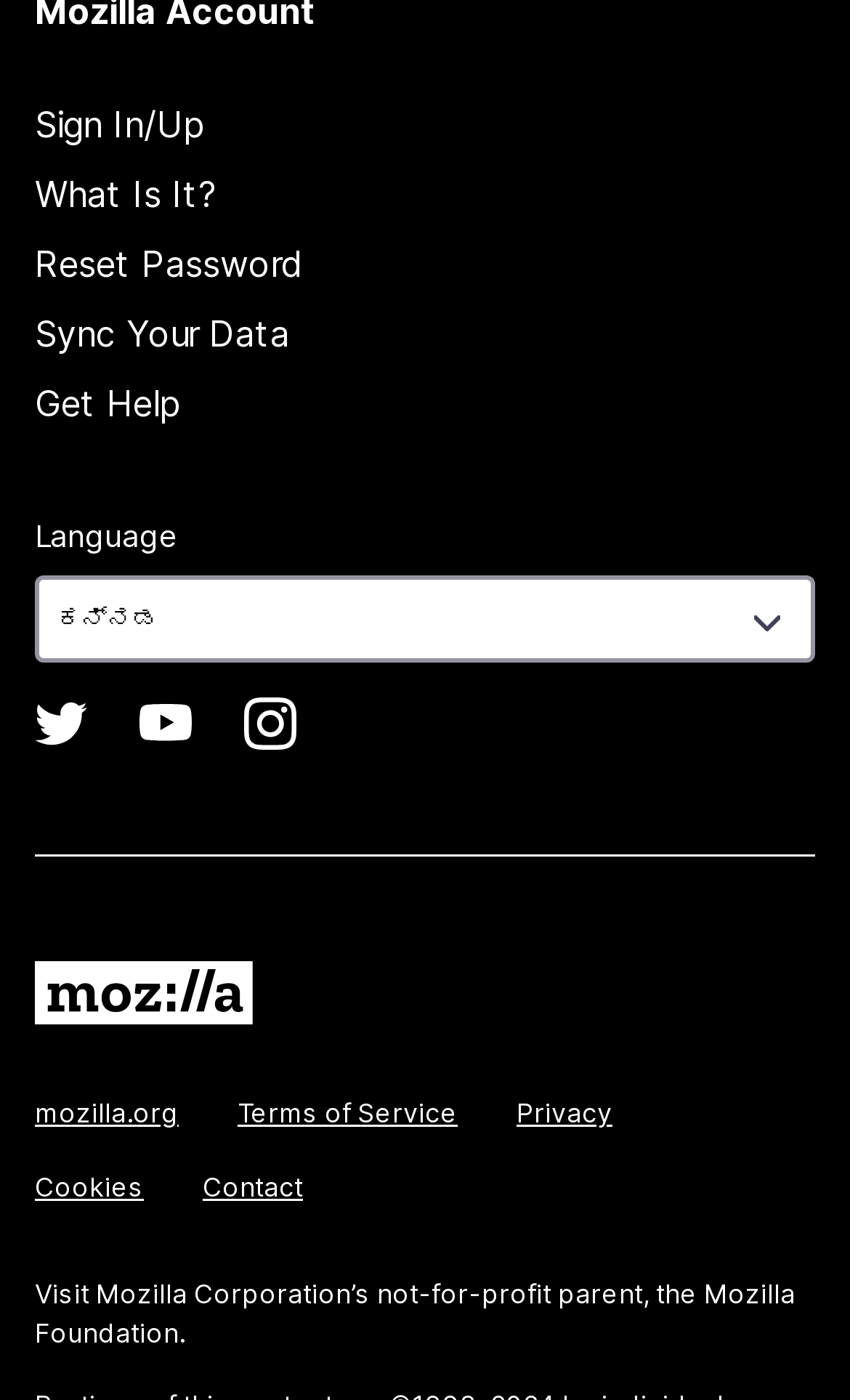How many language options are available?
Give a detailed explanation using the information visible in the image.

I found a combobox with the label 'Language', but it does not specify how many language options are available. It only indicates that there are multiple options to choose from.